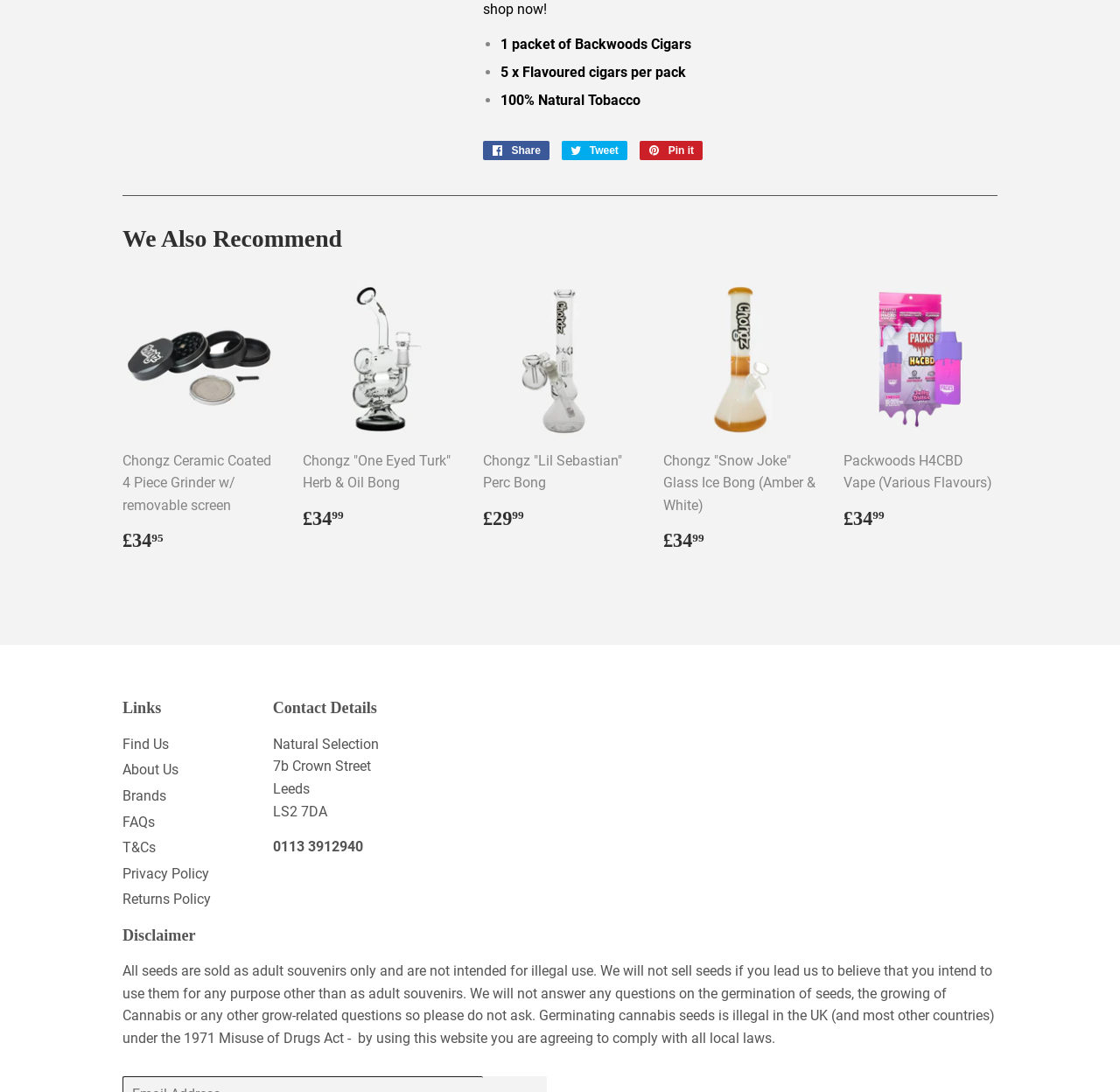Provide the bounding box coordinates of the UI element this sentence describes: "Share Share on Facebook".

[0.431, 0.129, 0.49, 0.146]